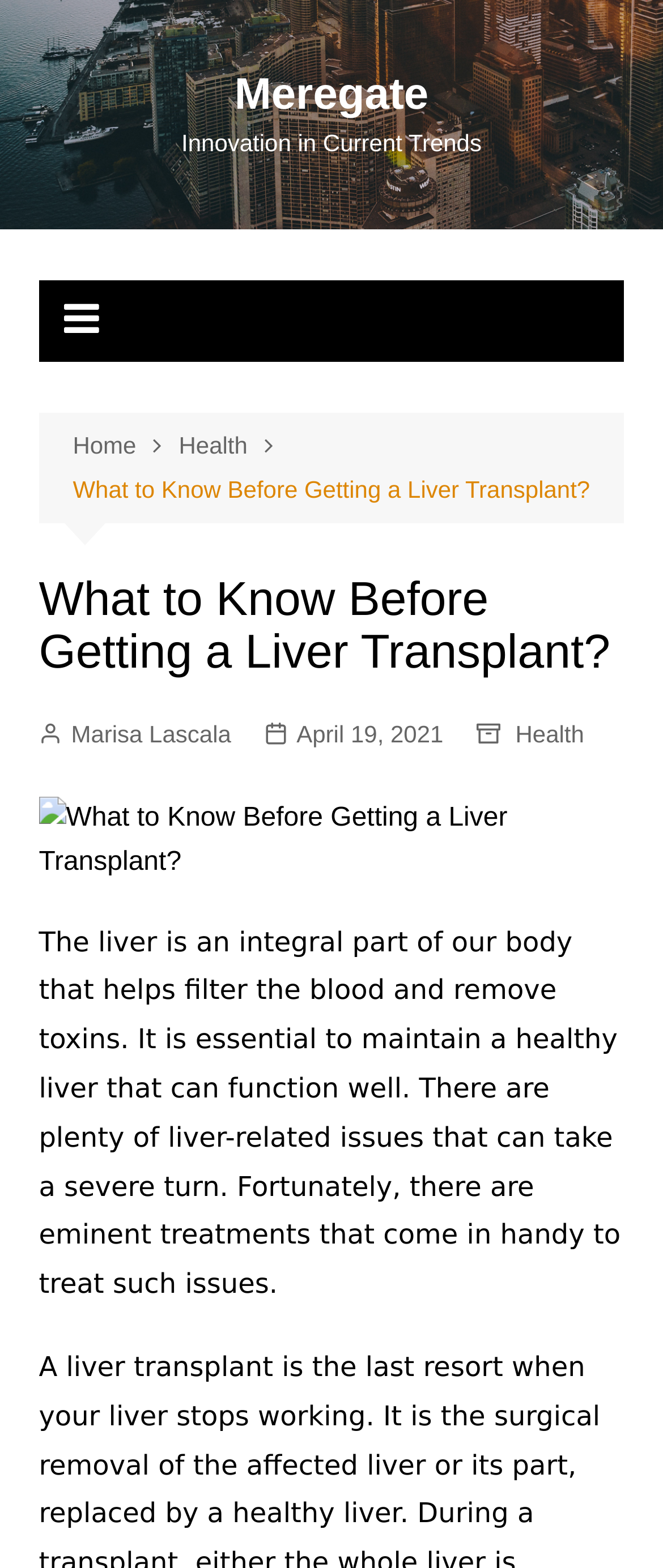Craft a detailed narrative of the webpage's structure and content.

The webpage is about liver transplants, specifically providing information on what to know before getting one. At the top left, there is a link to the website's homepage, "Meregate", and a navigation menu with breadcrumbs, showing the current page's location within the website's hierarchy. 

Below the navigation menu, there is a heading that reads "What to Know Before Getting a Liver Transplant?" which is also a link. To the right of the heading, there are three links: one to the author's name, "Marisa Lascala", another to the publication date, "April 19, 2021", and a third to the category "Health". 

Further down, there is a large image that takes up most of the width of the page, with a caption that describes the importance of maintaining a healthy liver. The caption explains that the liver filters blood and removes toxins, and that there are treatments available for liver-related issues.